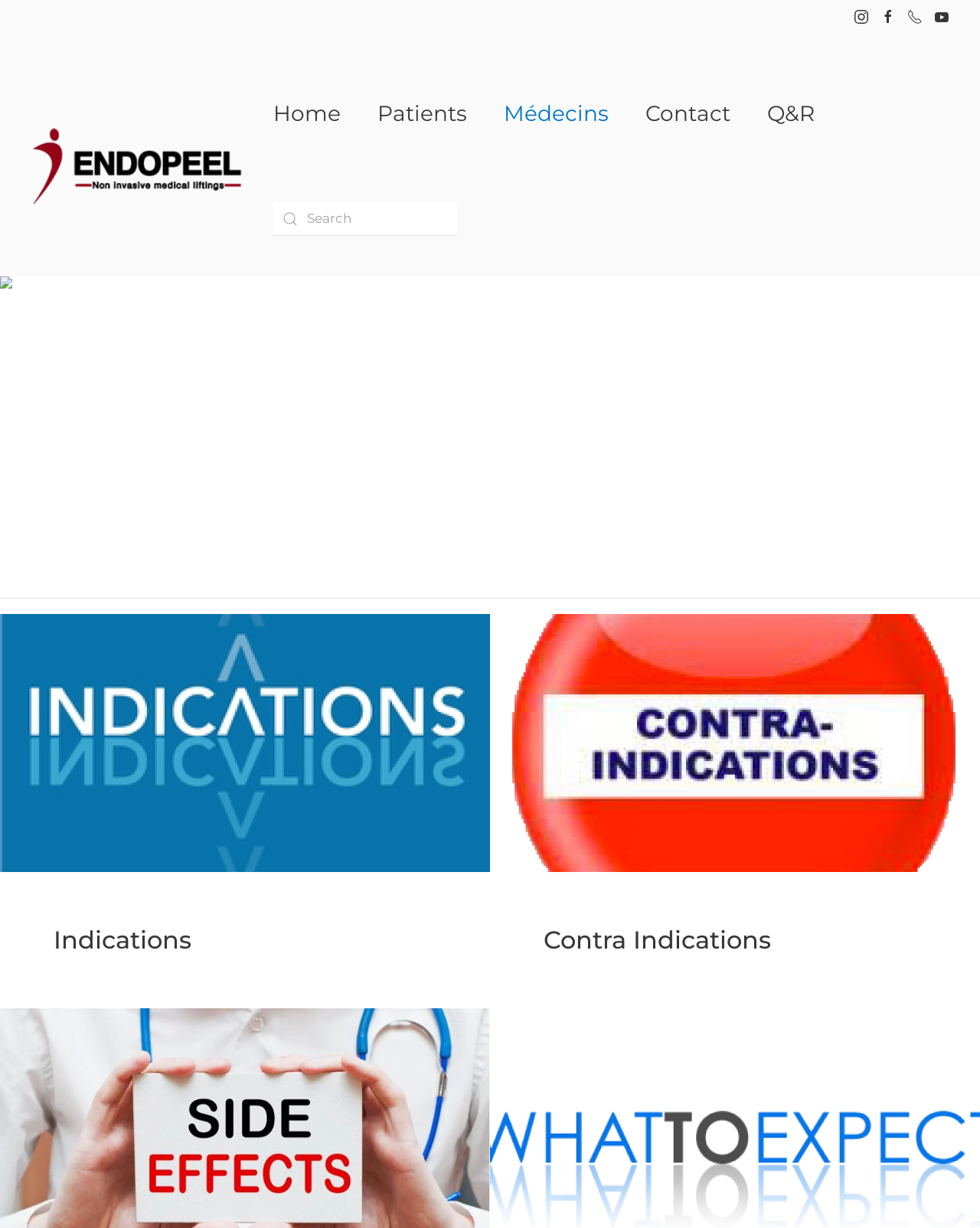Identify the bounding box coordinates for the element you need to click to achieve the following task: "View contra indications". The coordinates must be four float values ranging from 0 to 1, formatted as [left, top, right, bottom].

[0.5, 0.598, 1.0, 0.61]